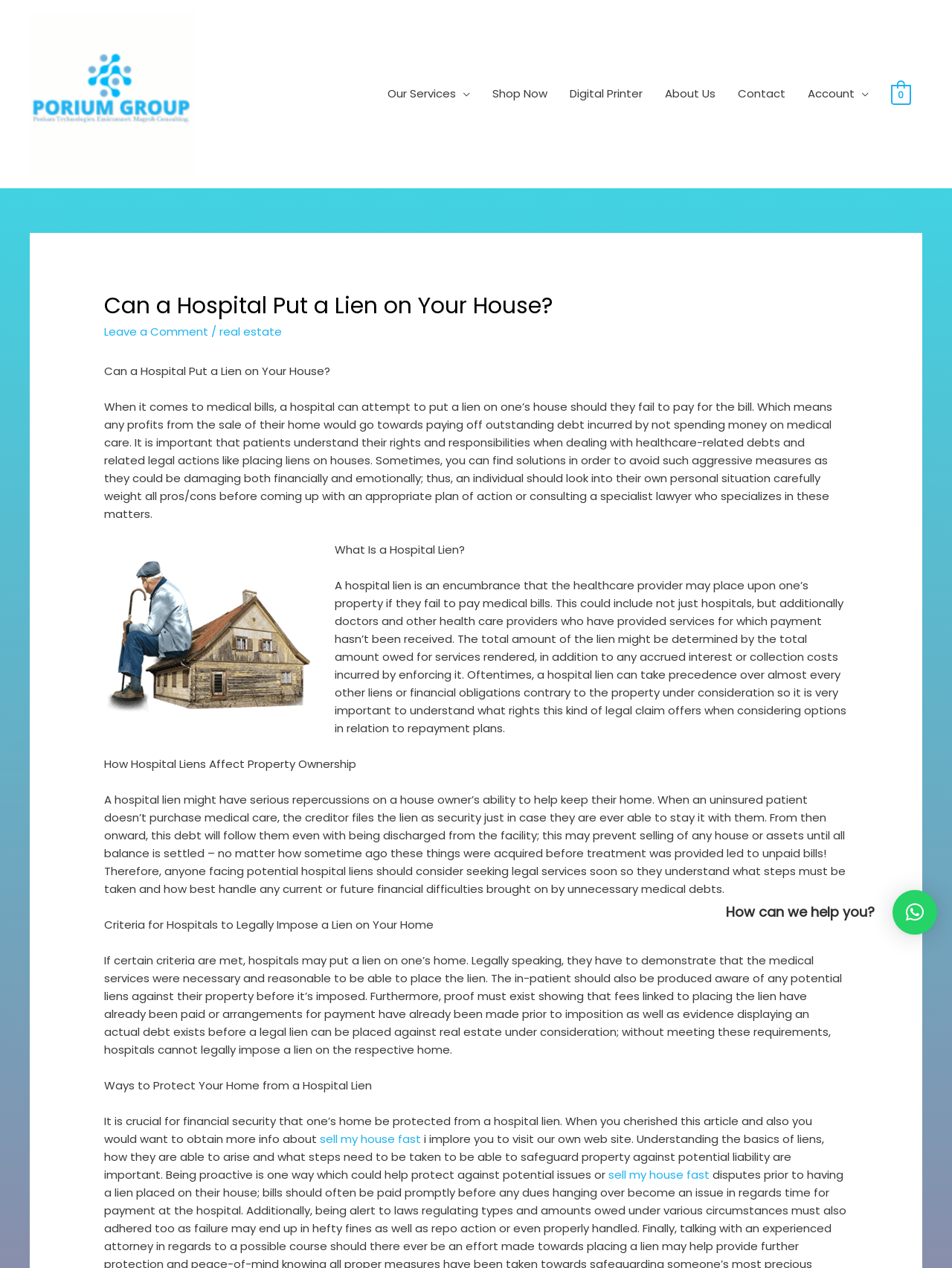What happens when a hospital lien is placed on a house?
Kindly answer the question with as much detail as you can.

A hospital lien might have serious repercussions on a house owner’s ability to help keep their home. When an uninsured patient doesn’t purchase medical care, the creditor files the lien as security just in case they are ever able to stay it with them. From then onward, this debt will follow them even with being discharged from the facility; this may prevent selling of any house or assets until all balance is settled – no matter how sometime ago these things were acquired before treatment was provided led to unpaid bills!